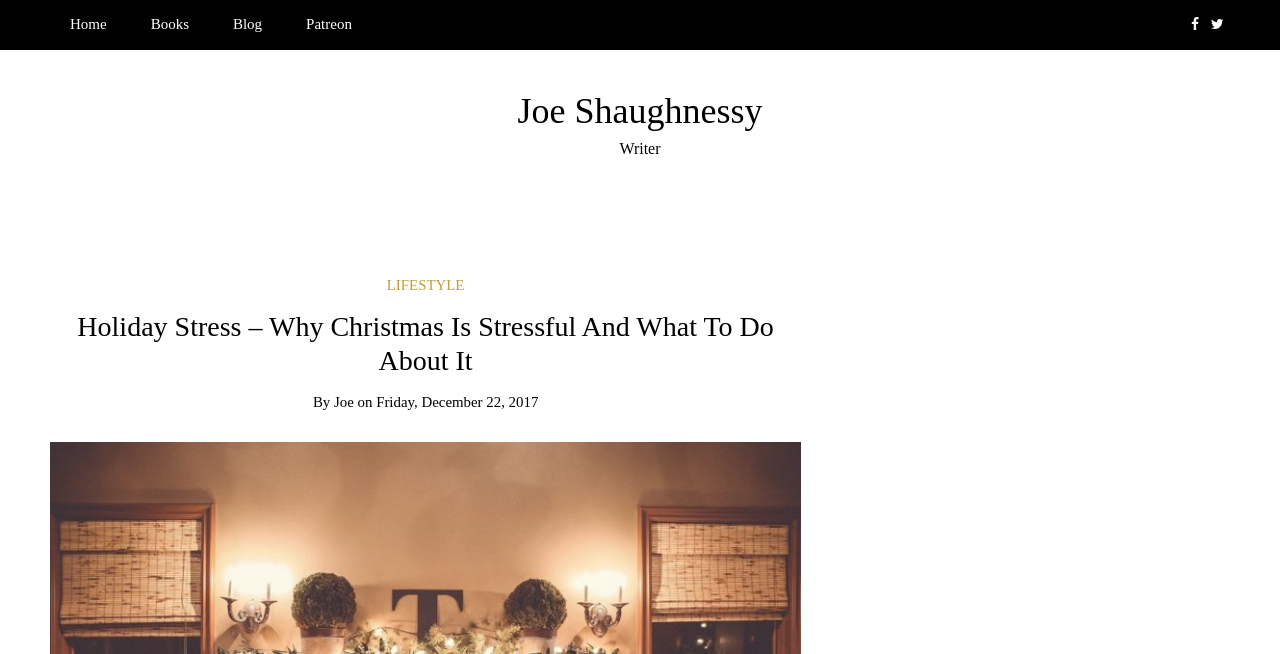Show the bounding box coordinates for the HTML element as described: "Patreon".

[0.224, 0.0, 0.291, 0.076]